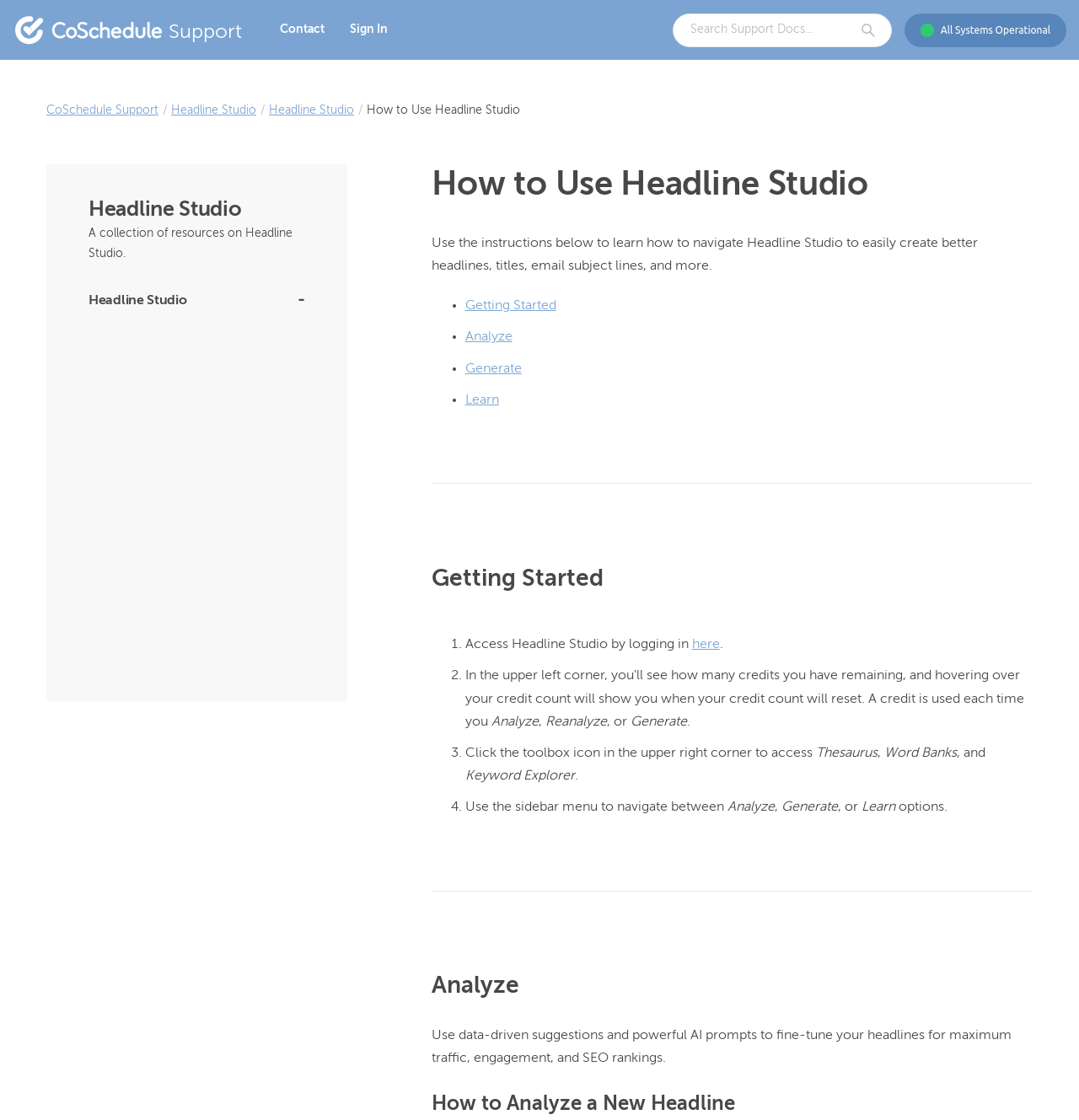What is the function of the toolbox icon in Headline Studio?
Using the information from the image, answer the question thoroughly.

According to the webpage, the toolbox icon in the upper right corner of Headline Studio provides access to additional features such as Thesaurus, Word Banks, and Keyword Explorer.